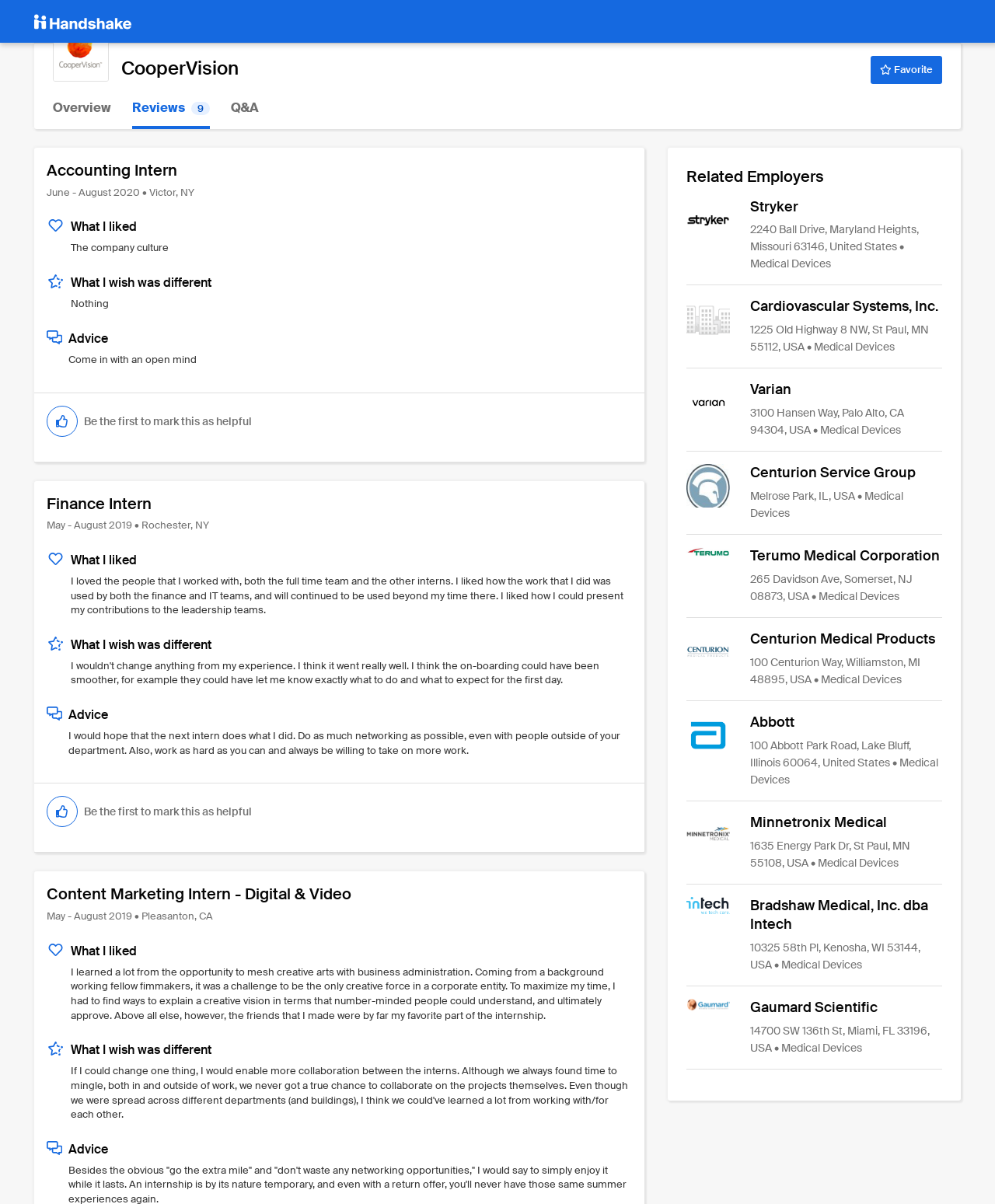Utilize the information from the image to answer the question in detail:
What is the company name of the current webpage?

The company name can be found at the top of the webpage, where it says 'CooperVision: Read reviews and ask questions | Handshake'. This is the main heading of the webpage, indicating that the webpage is about CooperVision.